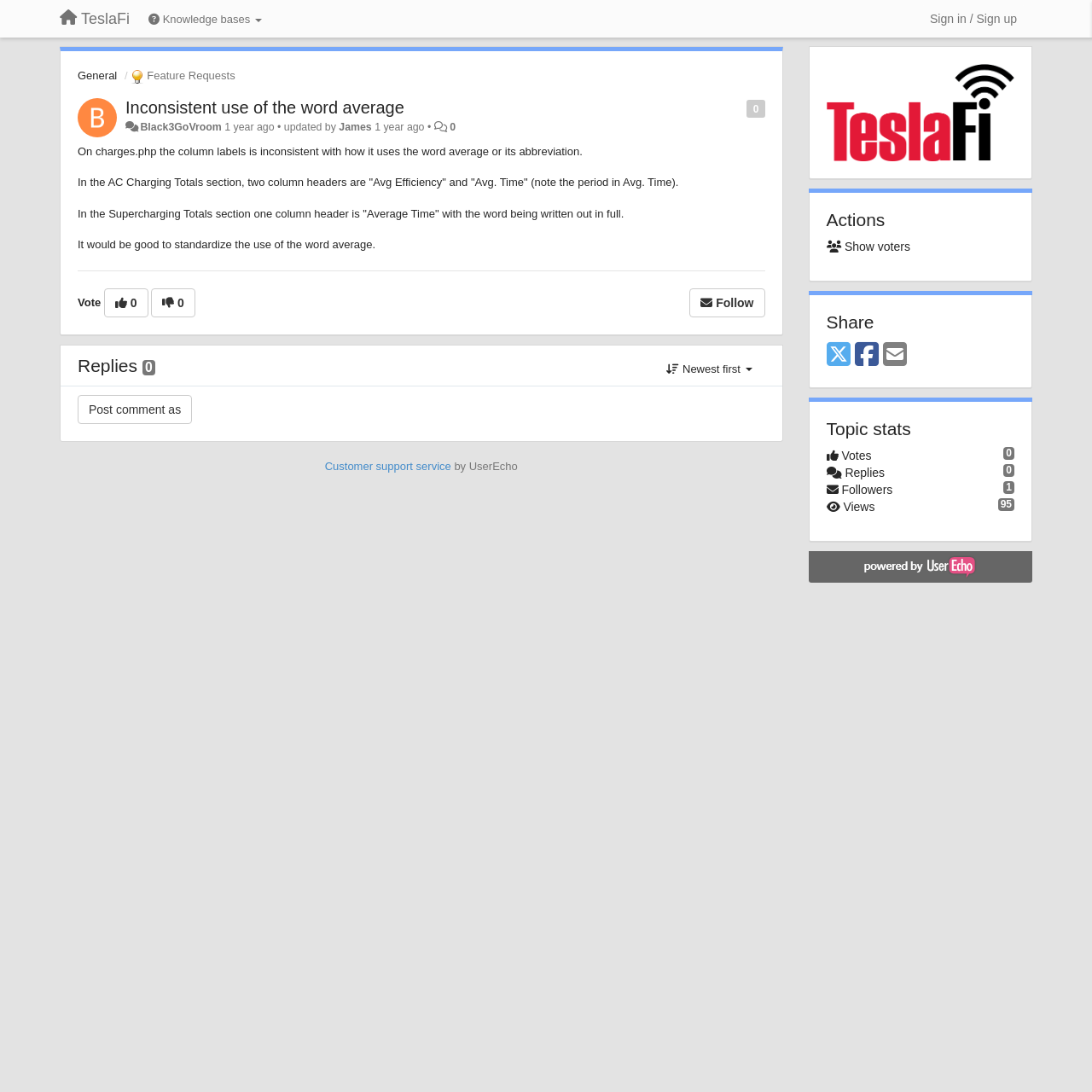Locate the bounding box coordinates of the clickable region necessary to complete the following instruction: "View feature requests". Provide the coordinates in the format of four float numbers between 0 and 1, i.e., [left, top, right, bottom].

[0.116, 0.063, 0.215, 0.075]